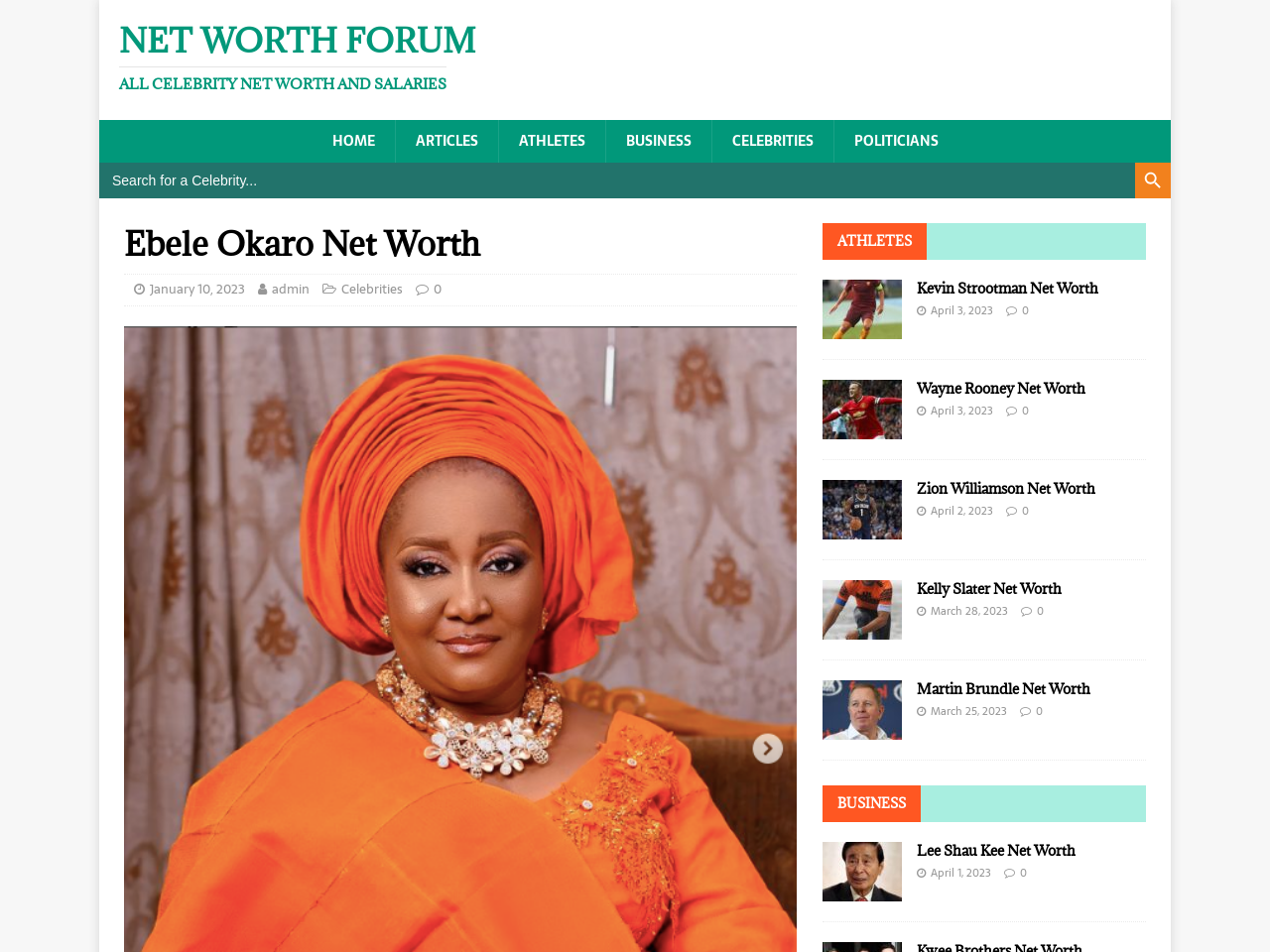Provide a thorough and detailed response to the question by examining the image: 
What is the date of the article about Kelly Slater?

The date of the article about Kelly Slater can be determined by looking at the StaticText 'March 28, 2023' which is located near the link 'Kelly Slater Net Worth'.